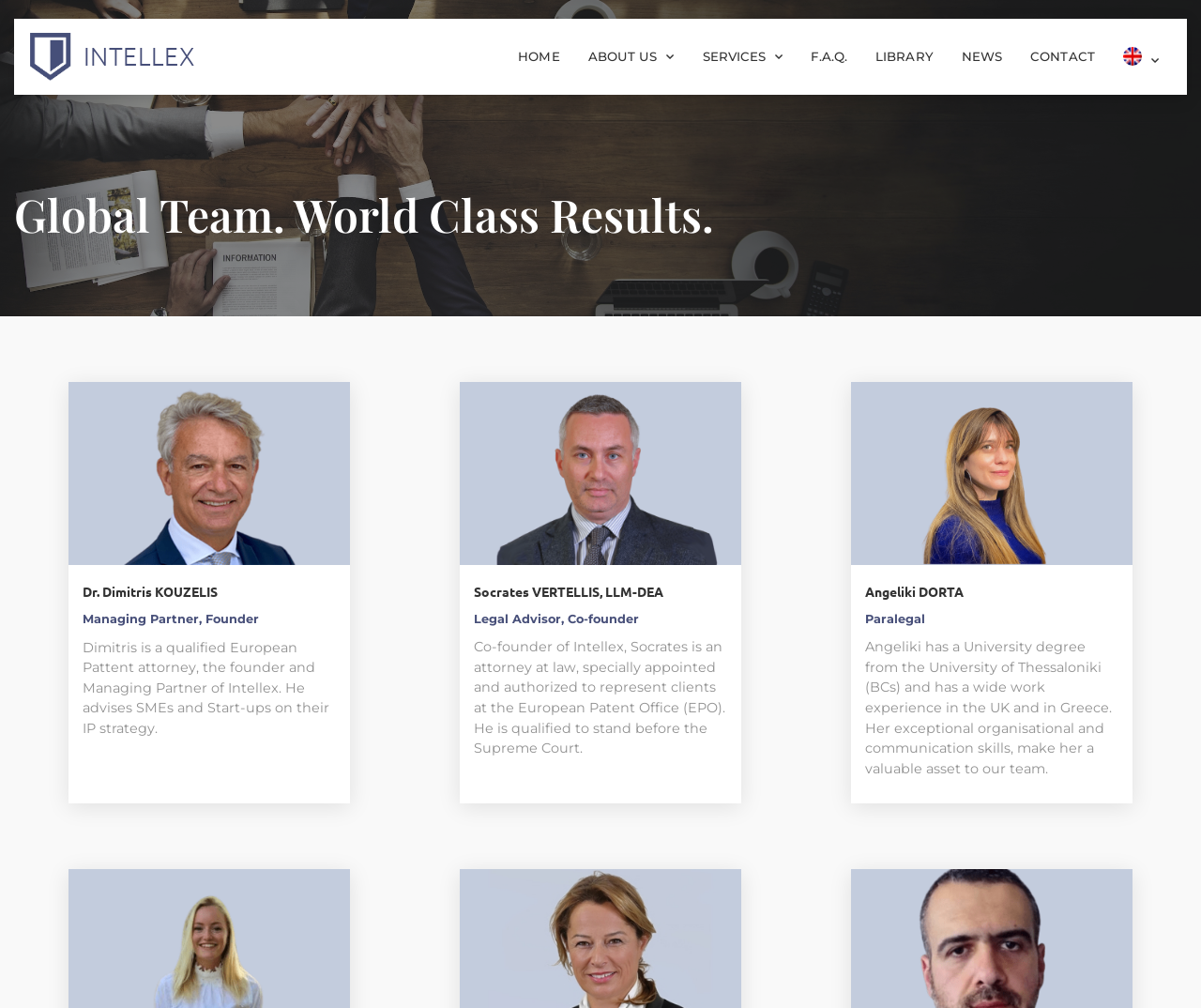Identify the bounding box coordinates of the HTML element based on this description: "ABOUT US".

[0.478, 0.035, 0.573, 0.078]